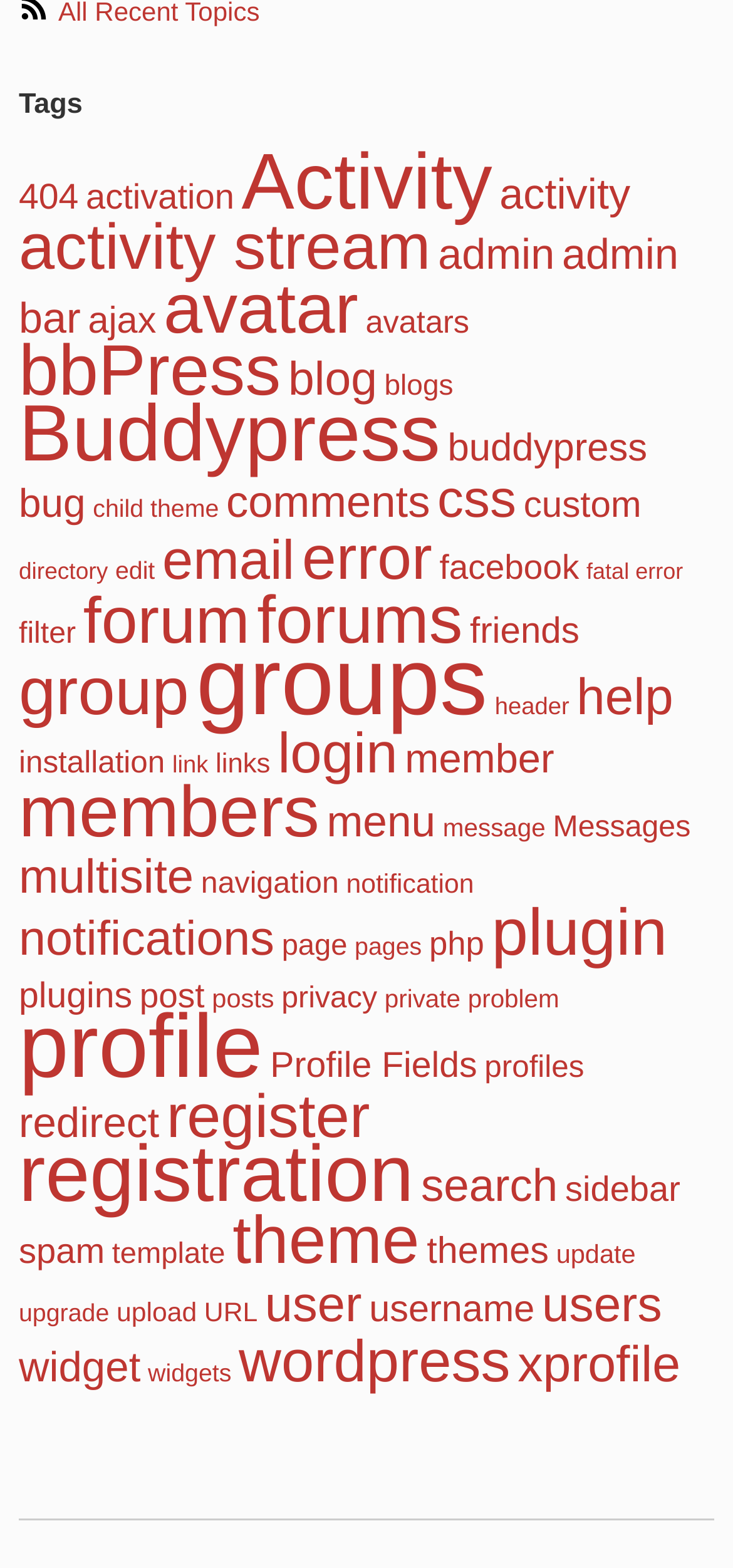Please specify the bounding box coordinates for the clickable region that will help you carry out the instruction: "Check 'login'".

[0.379, 0.461, 0.542, 0.501]